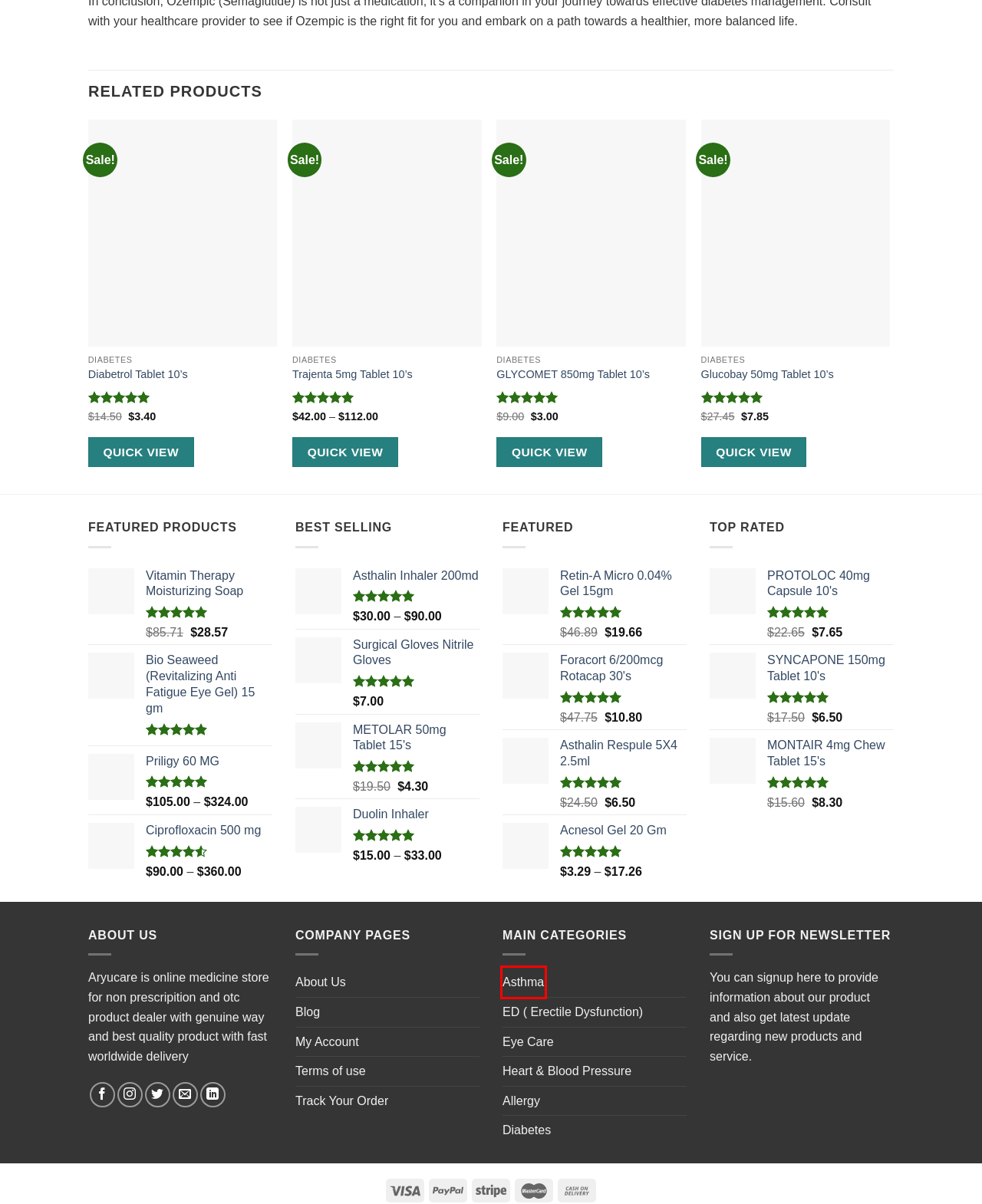Given a screenshot of a webpage with a red bounding box highlighting a UI element, determine which webpage description best matches the new webpage that appears after clicking the highlighted element. Here are the candidates:
A. Buy Trajenta 5mg ( Linagliptin) In Philippines | Qatar | Singapore
B. GLYCOMET 850mg Tablet 10's - Aryu Care
C. Priligy 60 MG: View Uses, Side Effects, Price and Substitutes
D. Buy Acnesol Gel 20 Gm (Clindamycin 1%) In USA | Aryu Care
E. asthma tablet buy : View Uses, Side Effects, Price and Substitutes
F. Buy Fish Ciprofloxacin 500 mg - Aquarium Ciprofloxacin In USA
G. Buy Glucobay 50mg Tablet Online In Iraq | USA | UK | Aryu Care
H. Retin-A Micro 0.04% Gel 15gm - Aryu Care

E